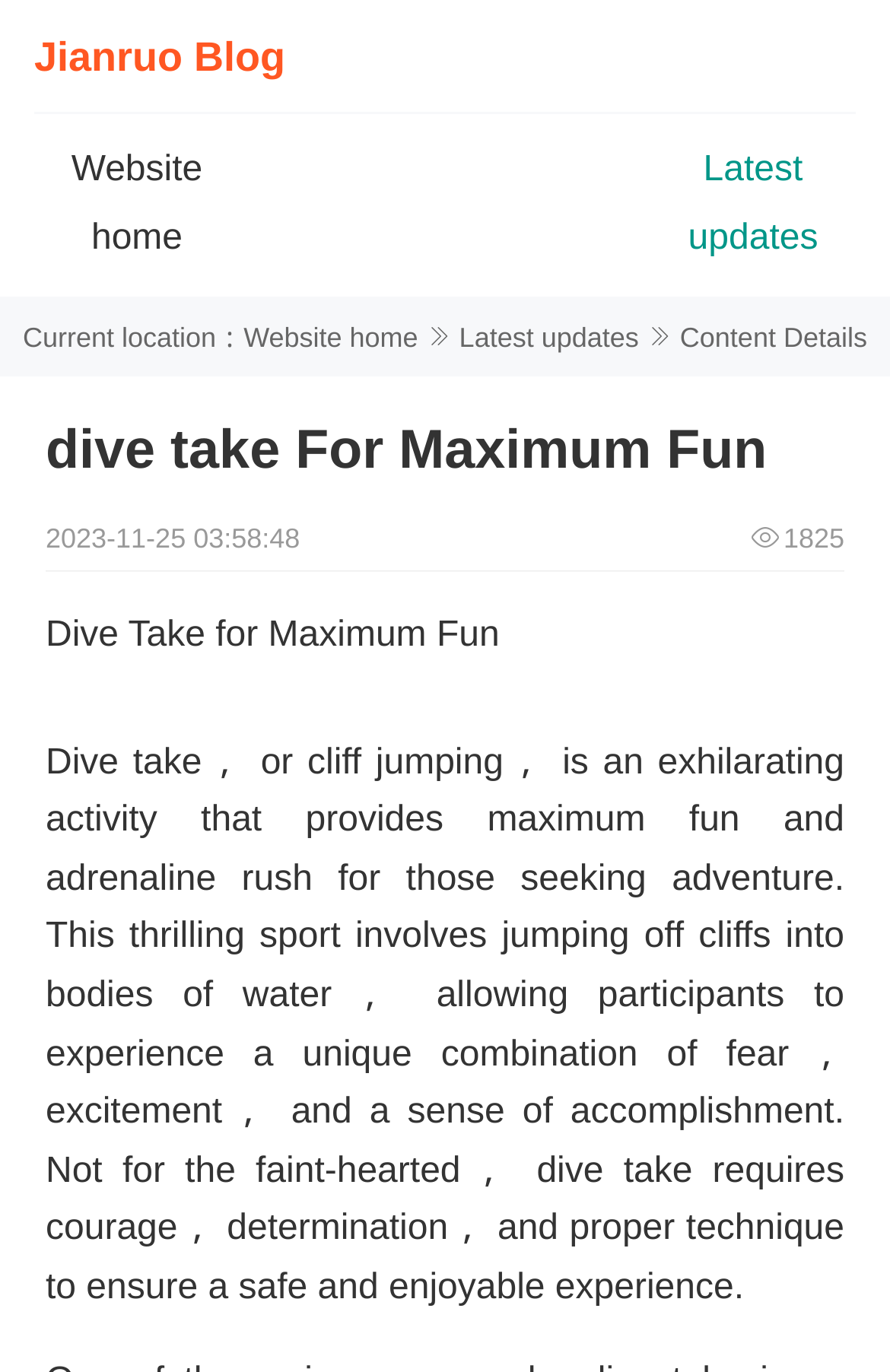Determine the primary headline of the webpage.

dive take For Maximum Fun